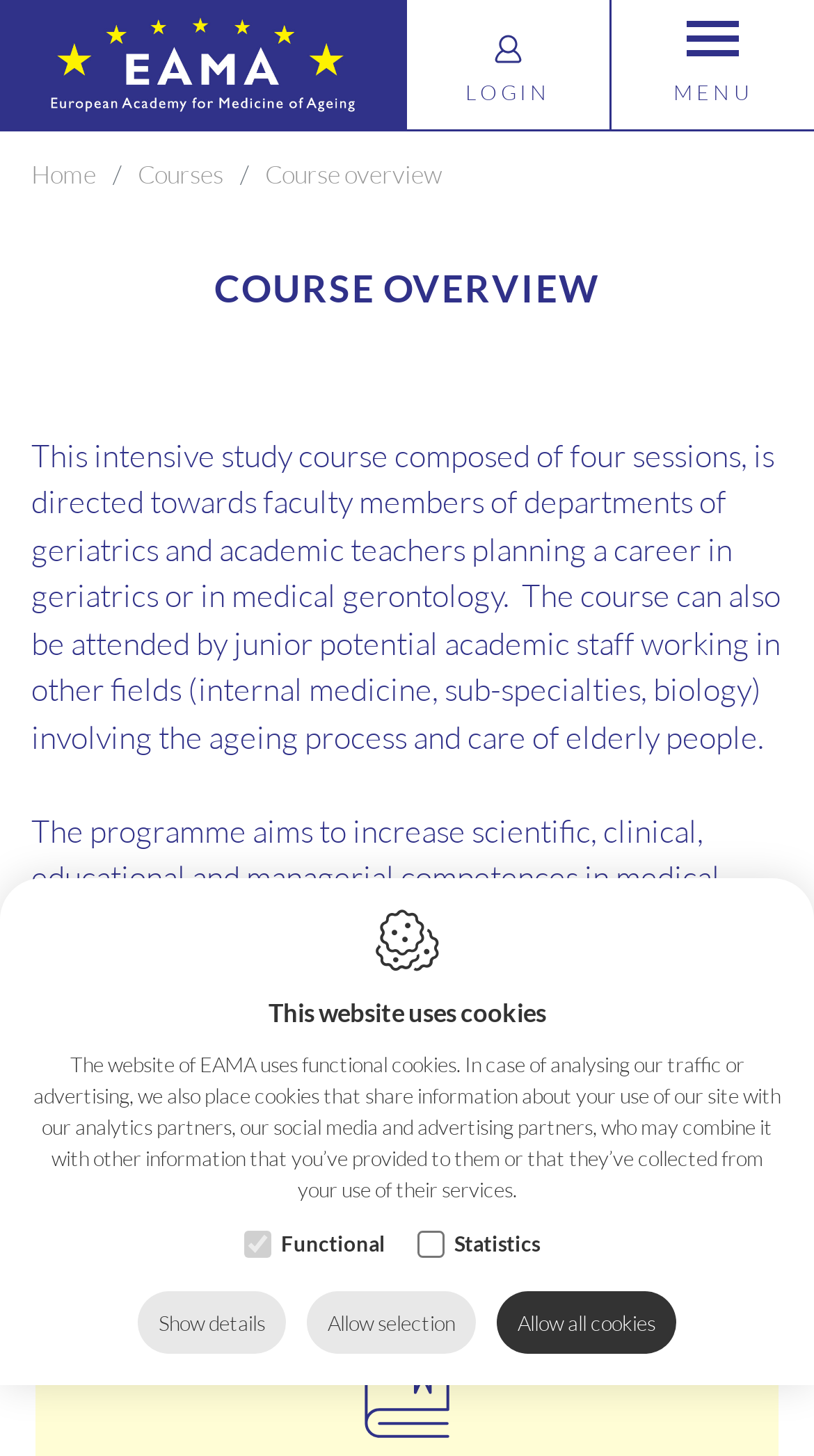Given the element description "Login" in the screenshot, predict the bounding box coordinates of that UI element.

[0.572, 0.0, 0.677, 0.089]